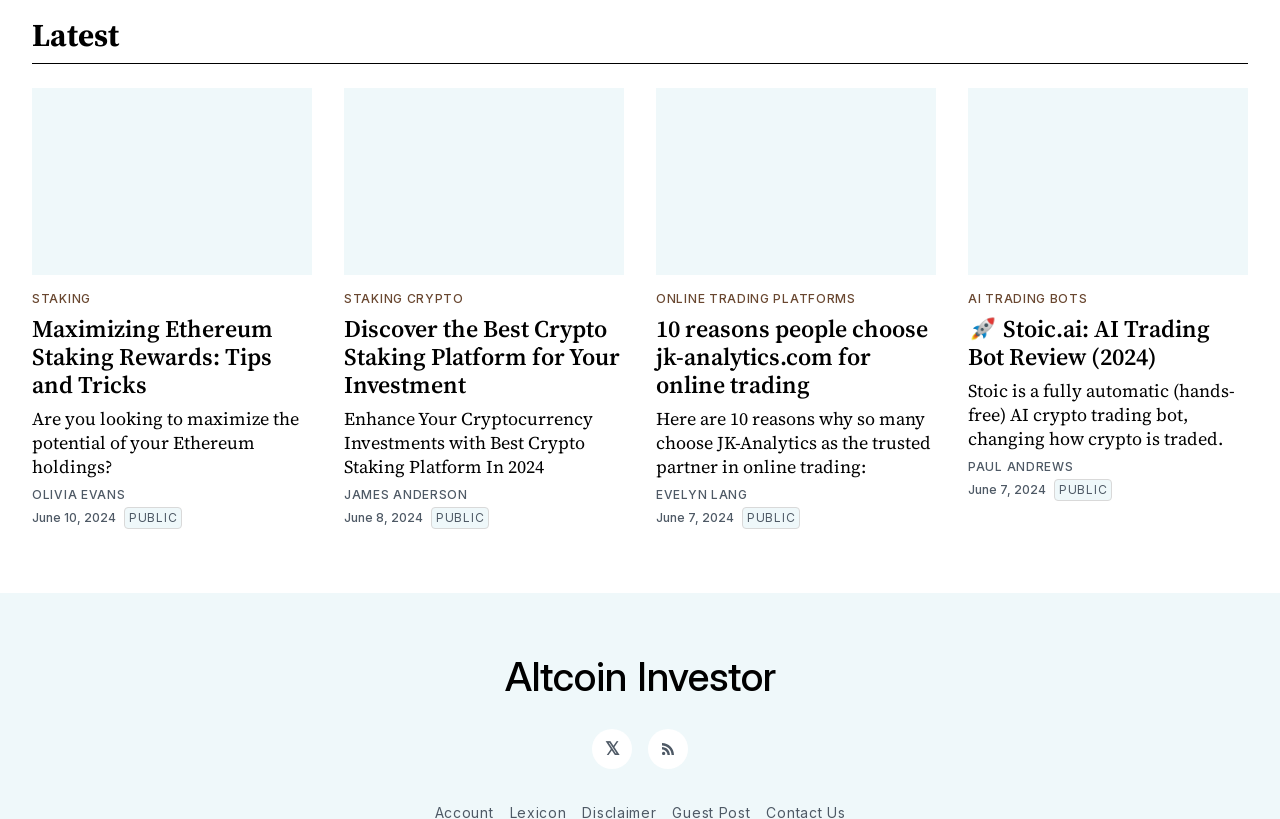What is the date of the article about Stoic.ai Trading Bot Review?
From the image, respond with a single word or phrase.

June 7, 2024